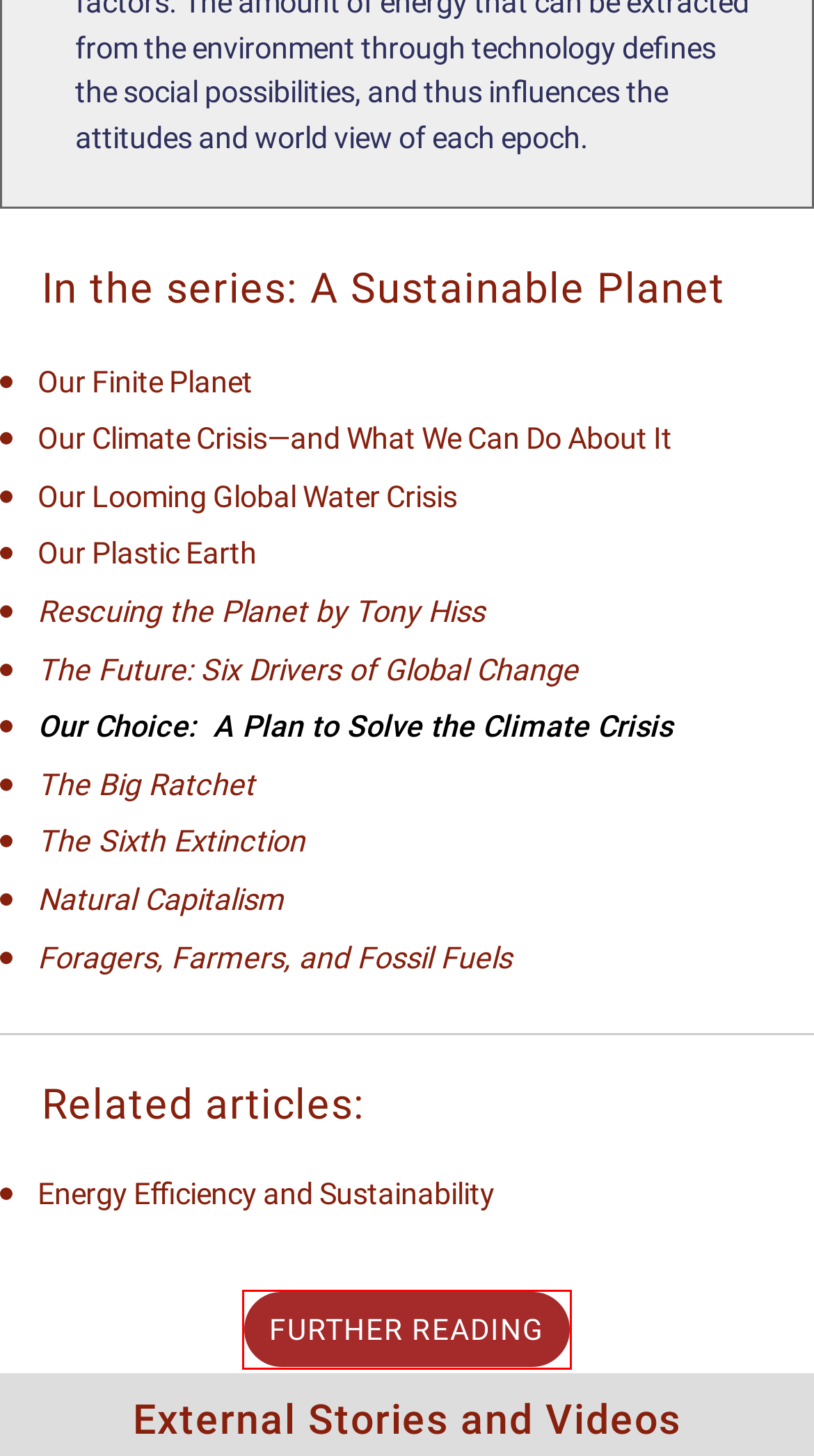Given a webpage screenshot with a red bounding box around a UI element, choose the webpage description that best matches the new webpage after clicking the element within the bounding box. Here are the candidates:
A. Our Plastic Earth - The Human Journey
B. Privacy Policy - The Human Journey
C. The Big Ratchet (Featured Book) - The Human Journey
D. Our Finite Planet - The Human Journey
E. A Sustainable Planet Archives - The Human Journey
F. Our Climate Crisis—and What We Can Do About It - The Human Journey
G. Energy Efficiency and Sustainability - The Human Journey
H. Not a Drop to Drink: Our Looming Global Water Crisis - The Human Journey

E